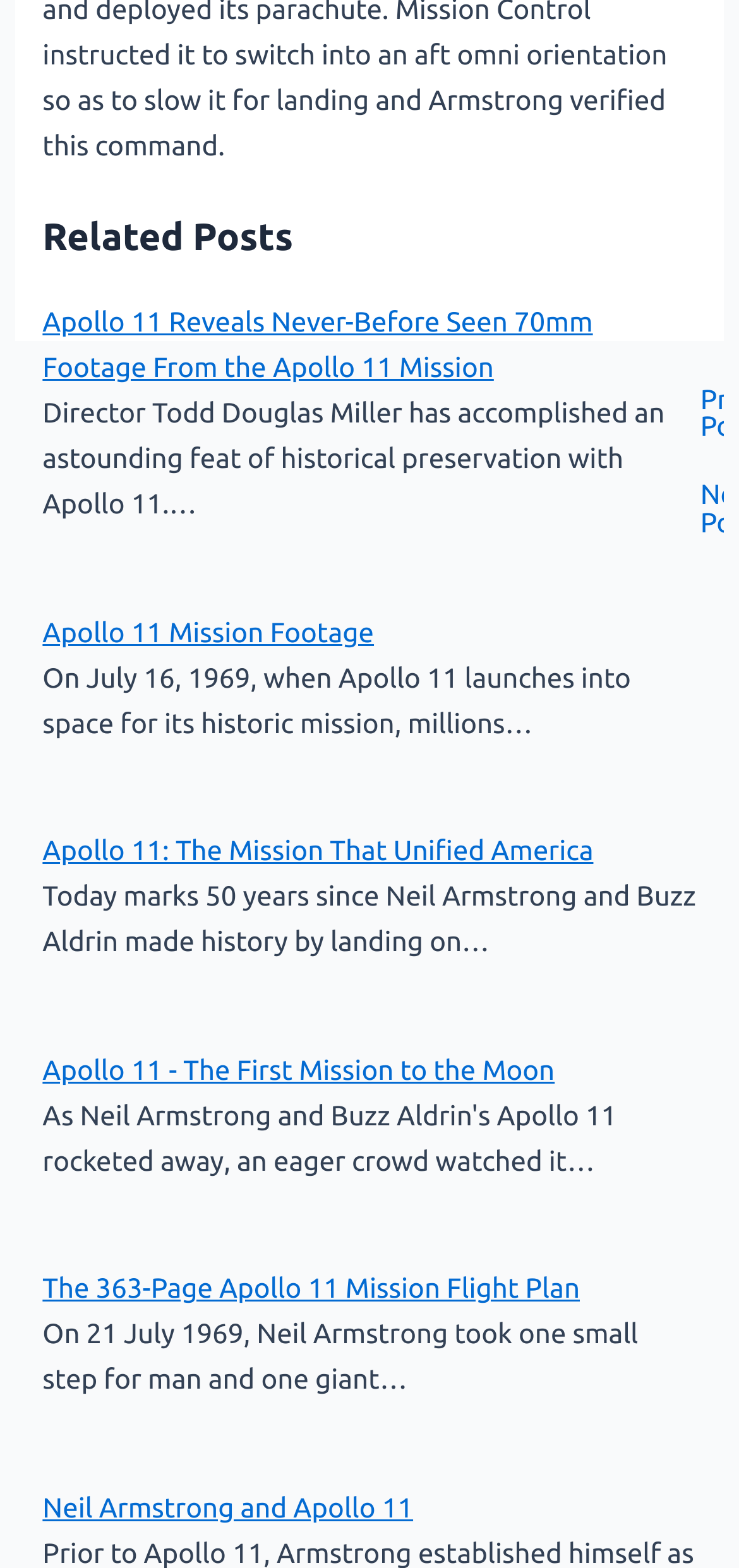Identify the bounding box coordinates for the element you need to click to achieve the following task: "Learn about Neil Armstrong and Apollo 11". Provide the bounding box coordinates as four float numbers between 0 and 1, in the form [left, top, right, bottom].

[0.058, 0.951, 0.559, 0.971]